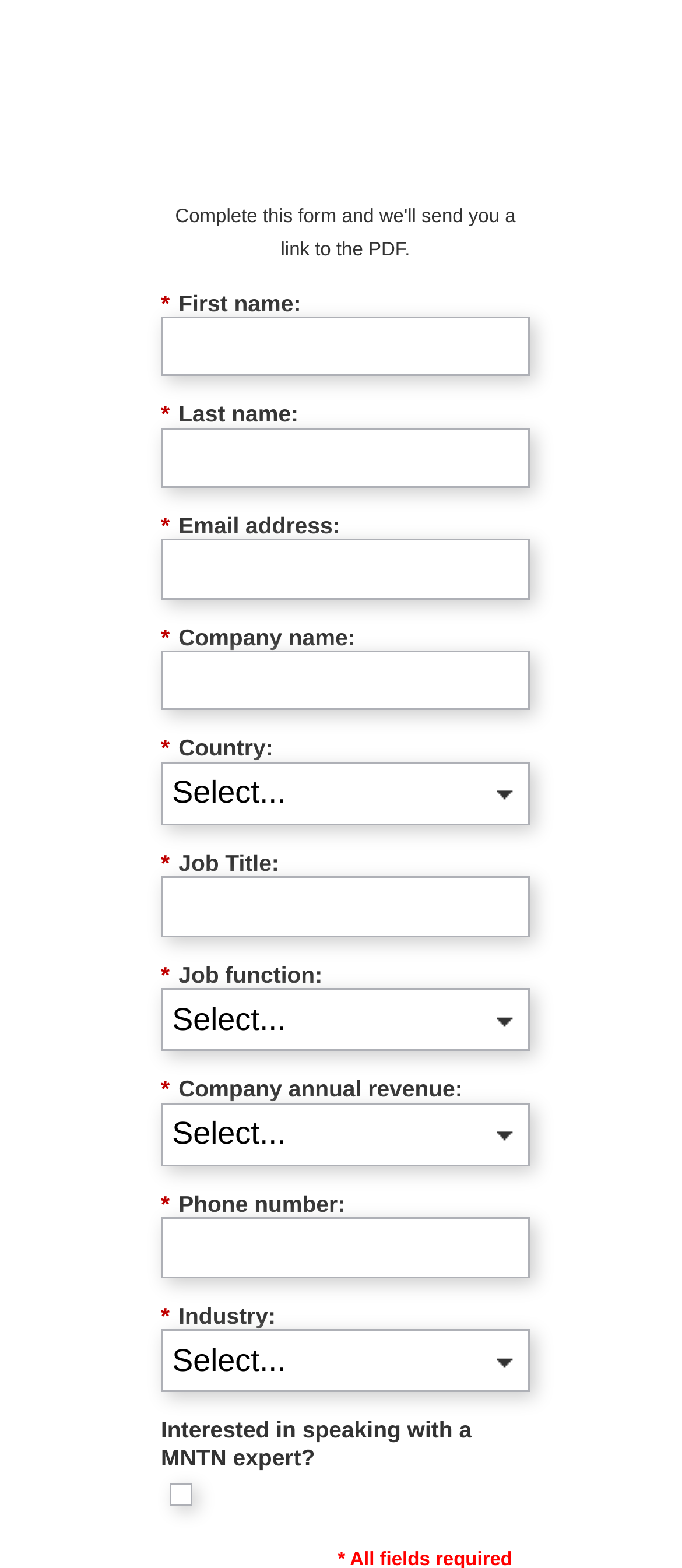Use a single word or phrase to answer the question:
How many input fields are required to download the guide?

9